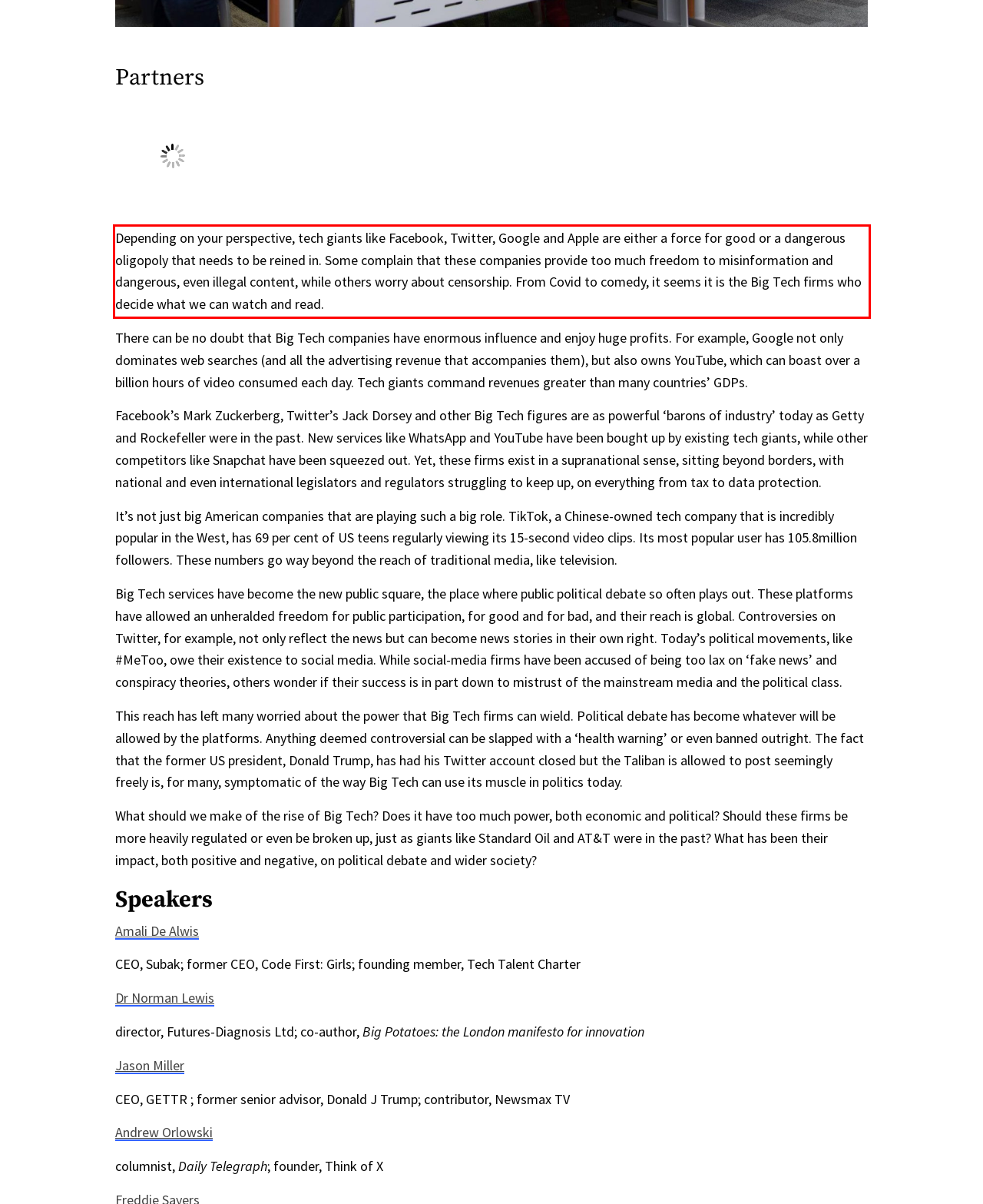Given a screenshot of a webpage, identify the red bounding box and perform OCR to recognize the text within that box.

Depending on your perspective, tech giants like Facebook, Twitter, Google and Apple are either a force for good or a dangerous oligopoly that needs to be reined in. Some complain that these companies provide too much freedom to misinformation and dangerous, even illegal content, while others worry about censorship. From Covid to comedy, it seems it is the Big Tech firms who decide what we can watch and read.